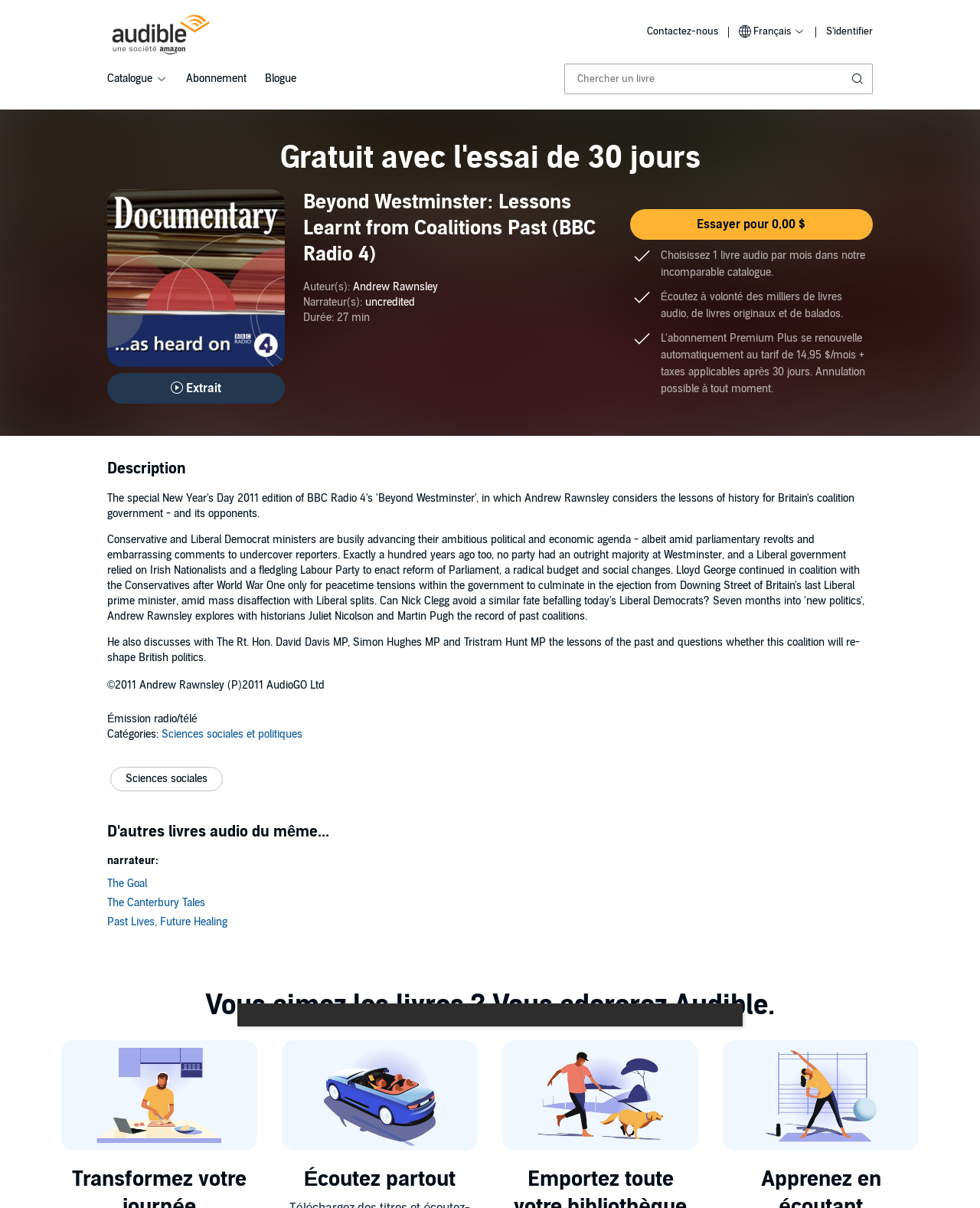Answer the following query with a single word or phrase:
What is the category of the book?

Sciences sociales et politiques